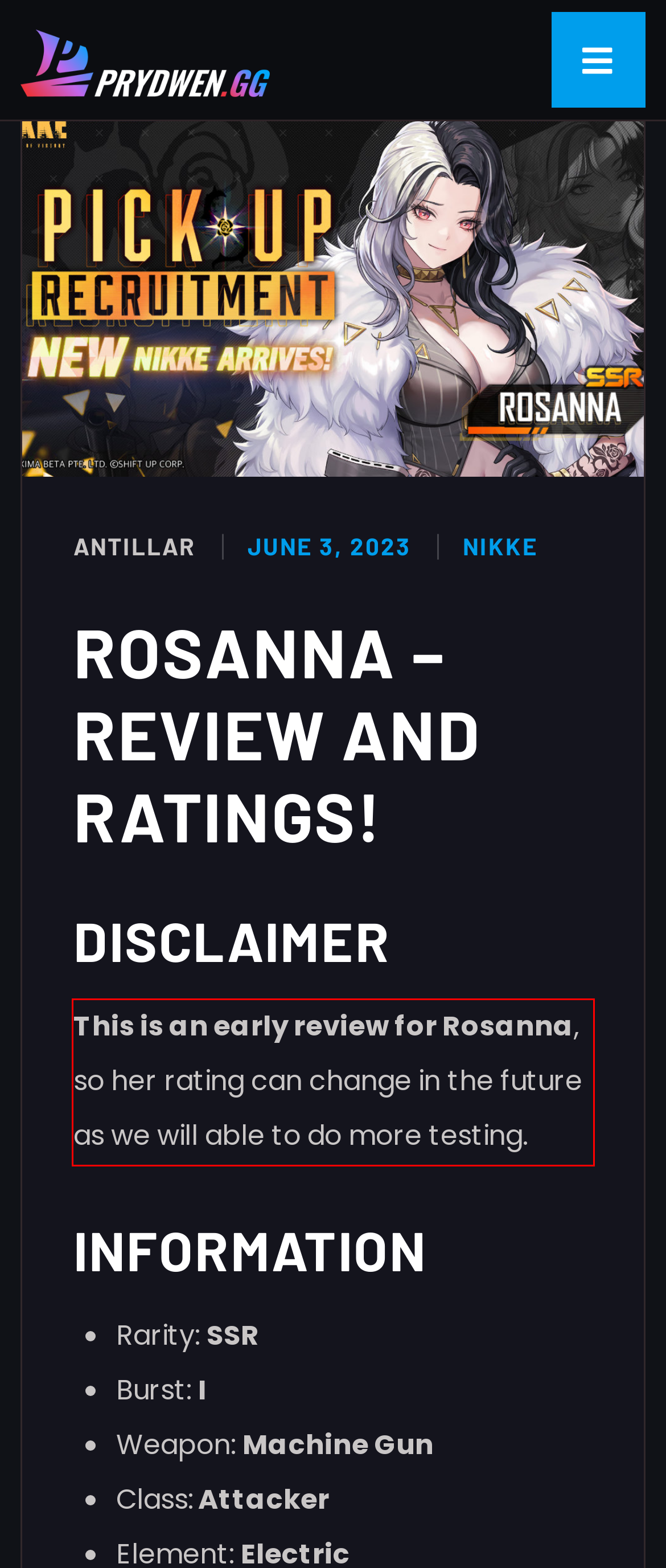Identify the text inside the red bounding box in the provided webpage screenshot and transcribe it.

This is an early review for Rosanna, so her rating can change in the future as we will able to do more testing.